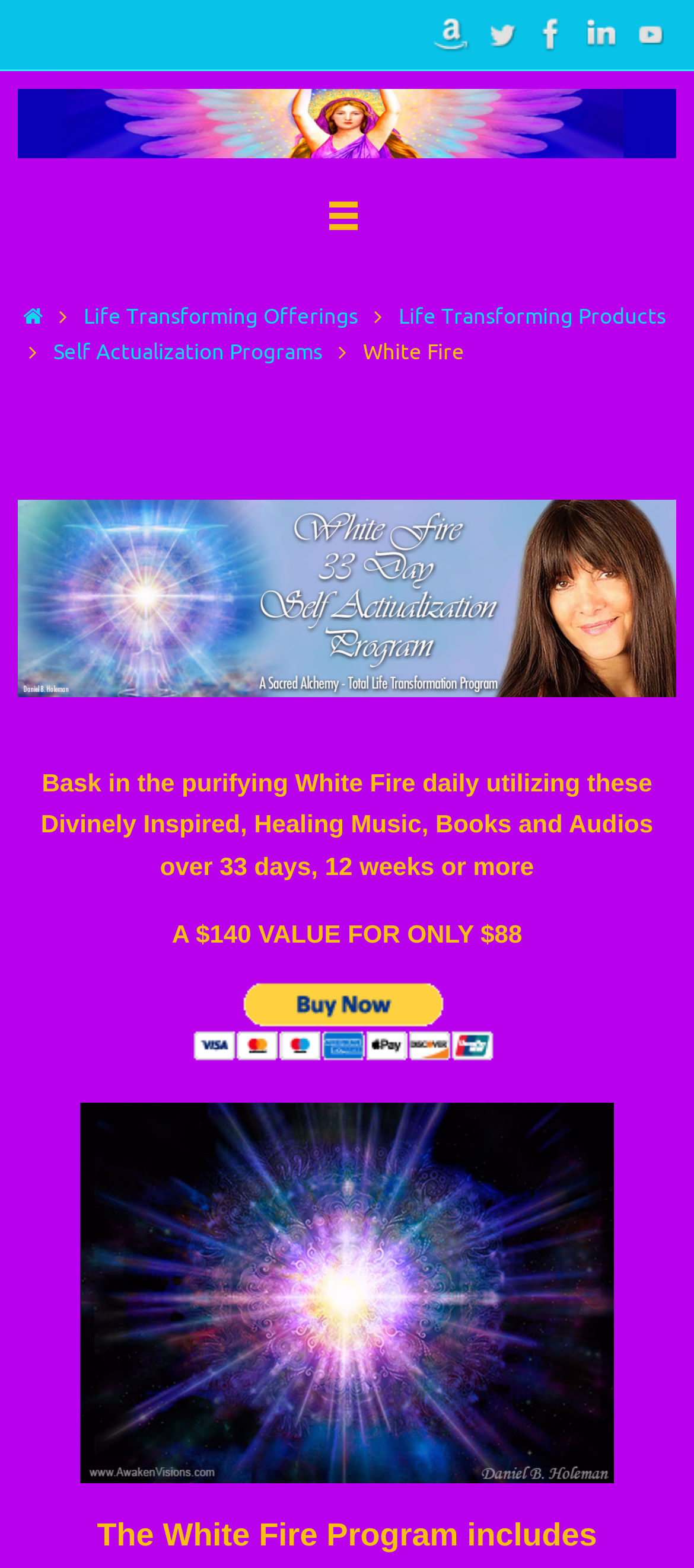Please identify the bounding box coordinates of the element that needs to be clicked to execute the following command: "Click the Facebook link". Provide the bounding box using four float numbers between 0 and 1, formatted as [left, top, right, bottom].

[0.759, 0.006, 0.831, 0.037]